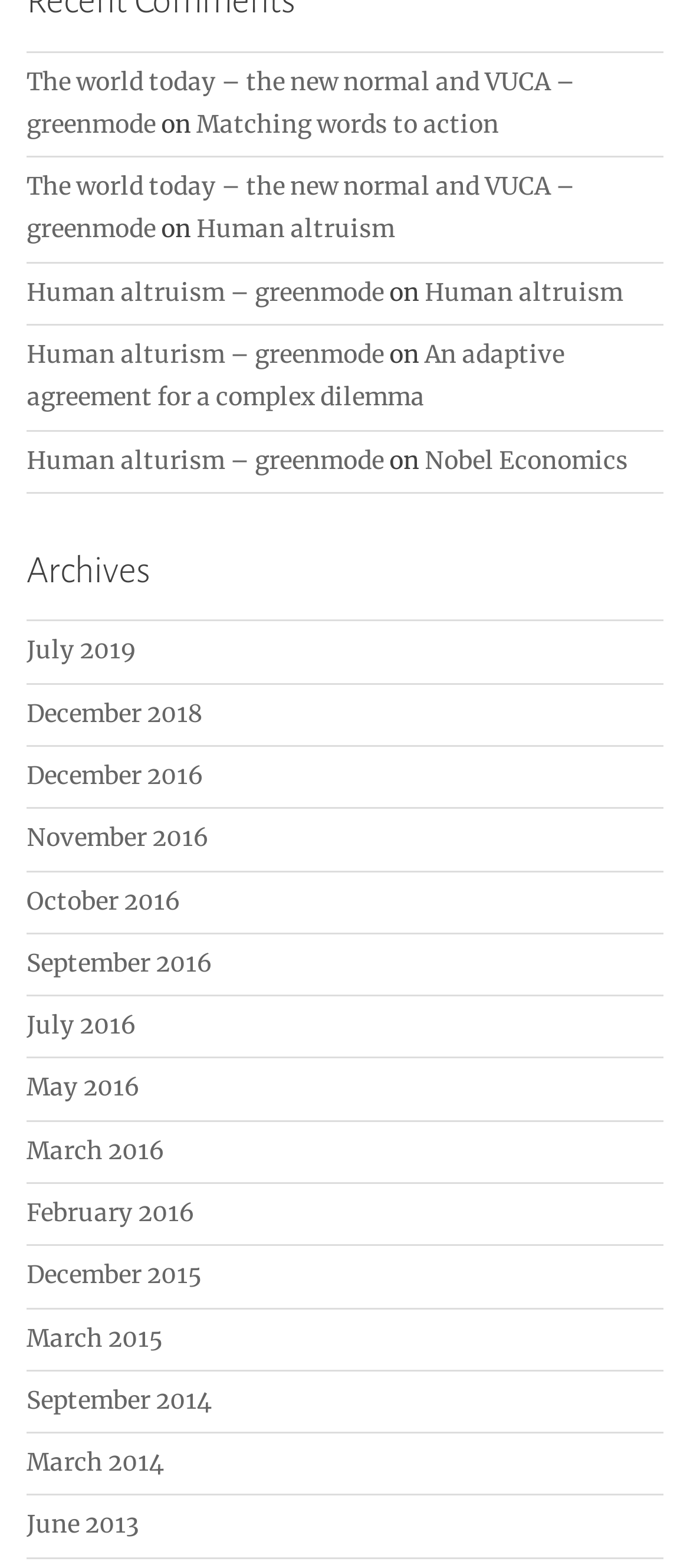Please answer the following question using a single word or phrase: 
What is the title of the first link?

The world today – the new normal and VUCA – greenmode